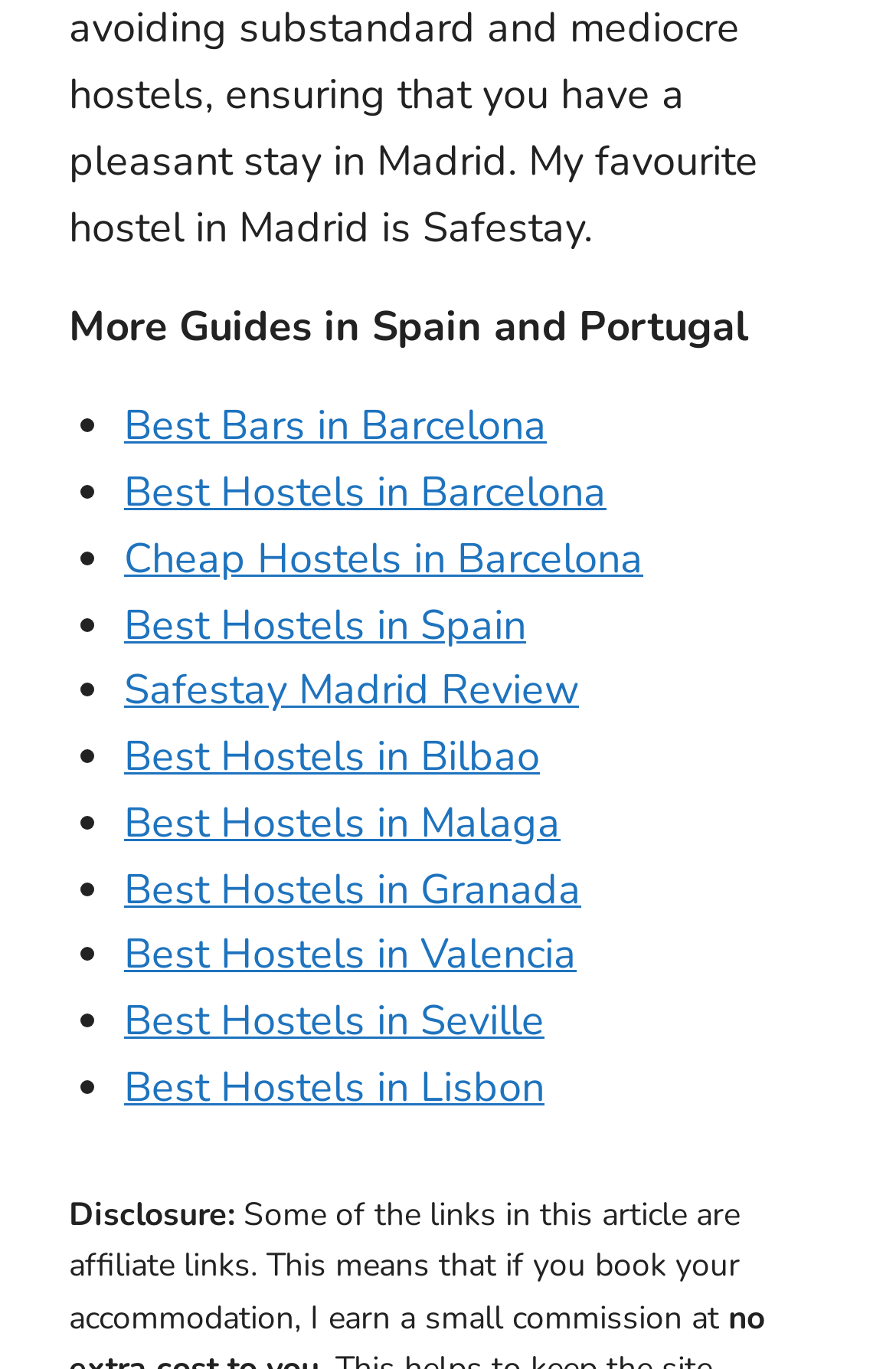What type of links are some of the links in the article?
Make sure to answer the question with a detailed and comprehensive explanation.

According to the disclosure statement at the bottom of the webpage, some of the links in the article are affiliate links, which means that if a user books their accommodation through those links, the website earns a small commission.